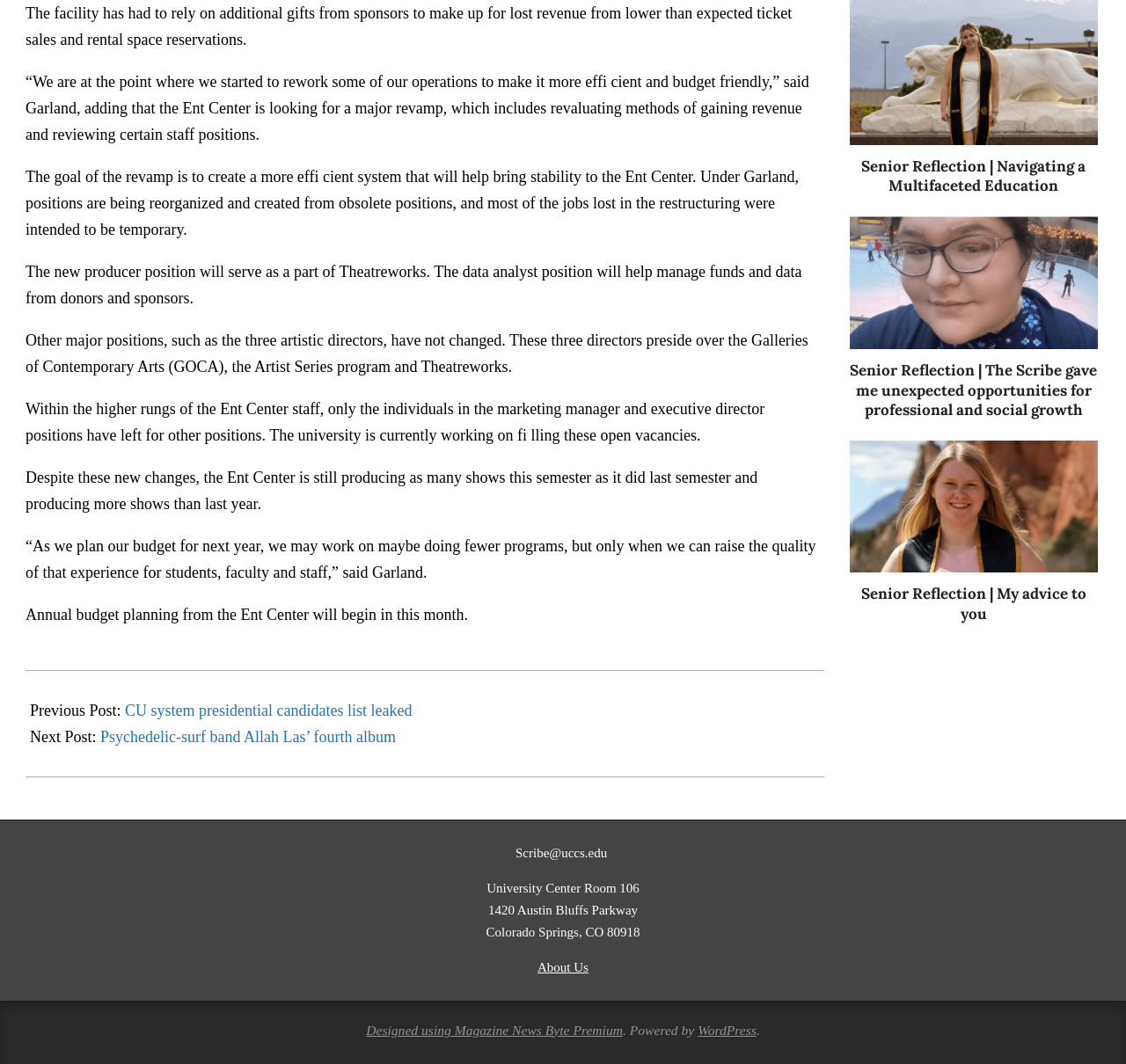From the webpage screenshot, identify the region described by Magazine News Byte Premium. Provide the bounding box coordinates as (top-left x, top-left y, bottom-right x, bottom-right y), with each value being a floating point number between 0 and 1.

[0.404, 0.961, 0.553, 0.975]